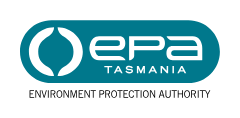Thoroughly describe everything you see in the image.

The image features the logo of the Environment Protection Authority (EPA) of Tasmania. The design consists of stylized letters "epa" in white against a teal background, with "TASMANIA" presented in a slightly larger, bold font. Below the main logo, the full title "ENVIRONMENT PROTECTION AUTHORITY" is displayed in a simple, clean typeface, emphasizing the organization's commitment to environmental regulation and protection in Tasmania. The logo reflects a professional and approachable identity, representing the EPA's role as an independent statutory body focused on sustainable development and environmental stewardship.